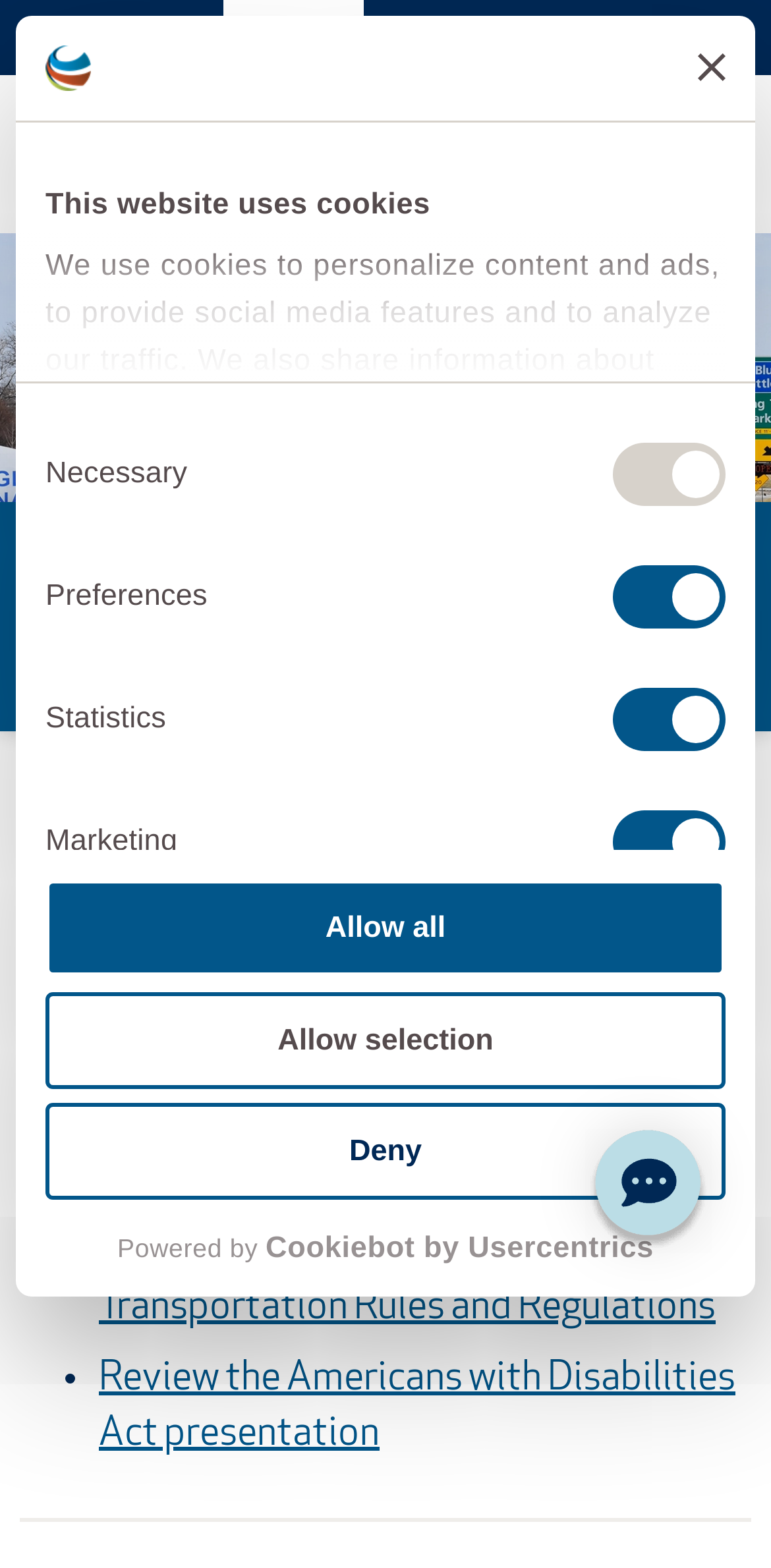Please provide a brief answer to the question using only one word or phrase: 
How many buttons are on the top navigation bar?

4